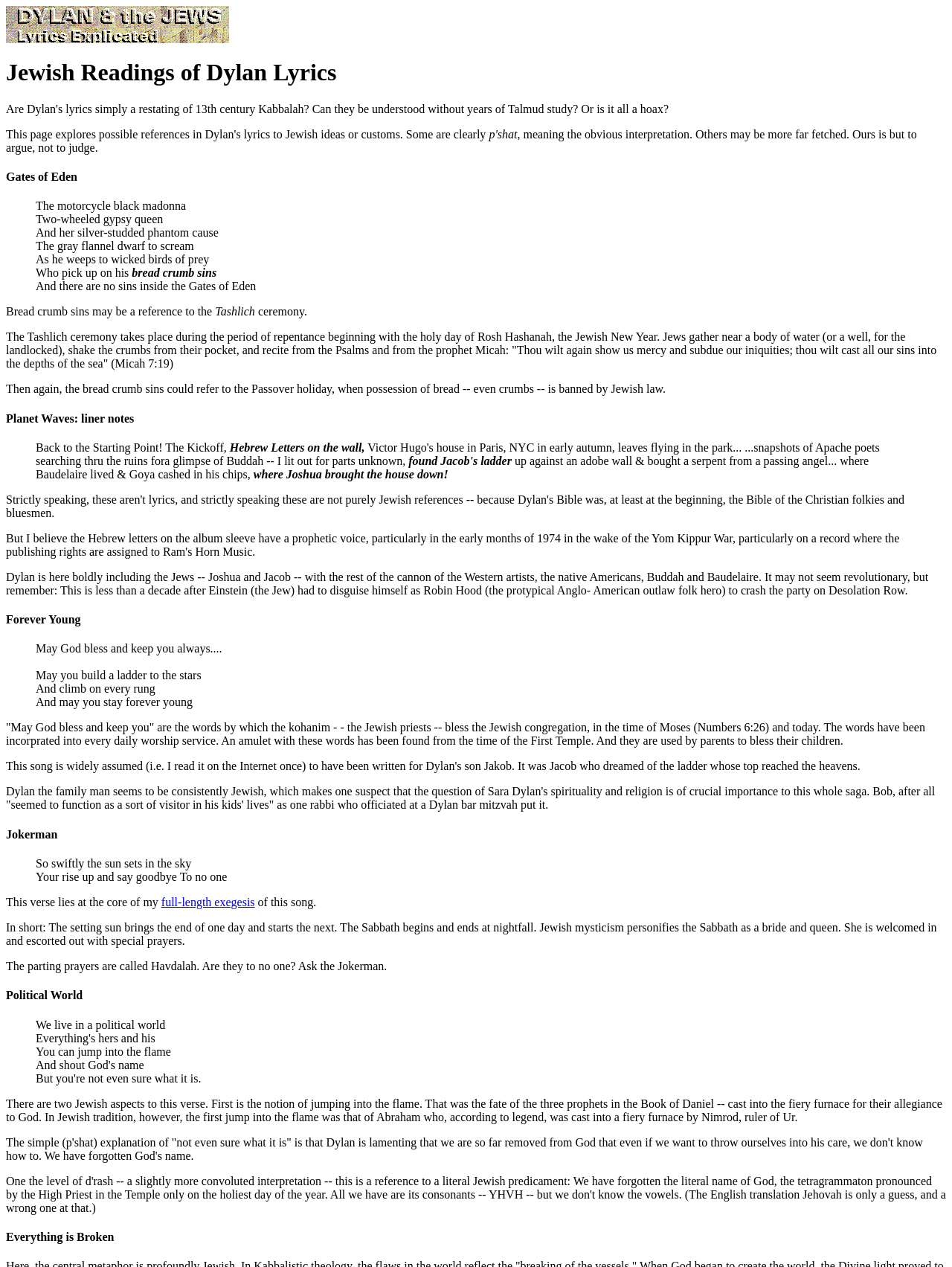Determine the bounding box coordinates of the UI element described by: "Planet Waves: liner notes".

[0.006, 0.325, 0.141, 0.335]